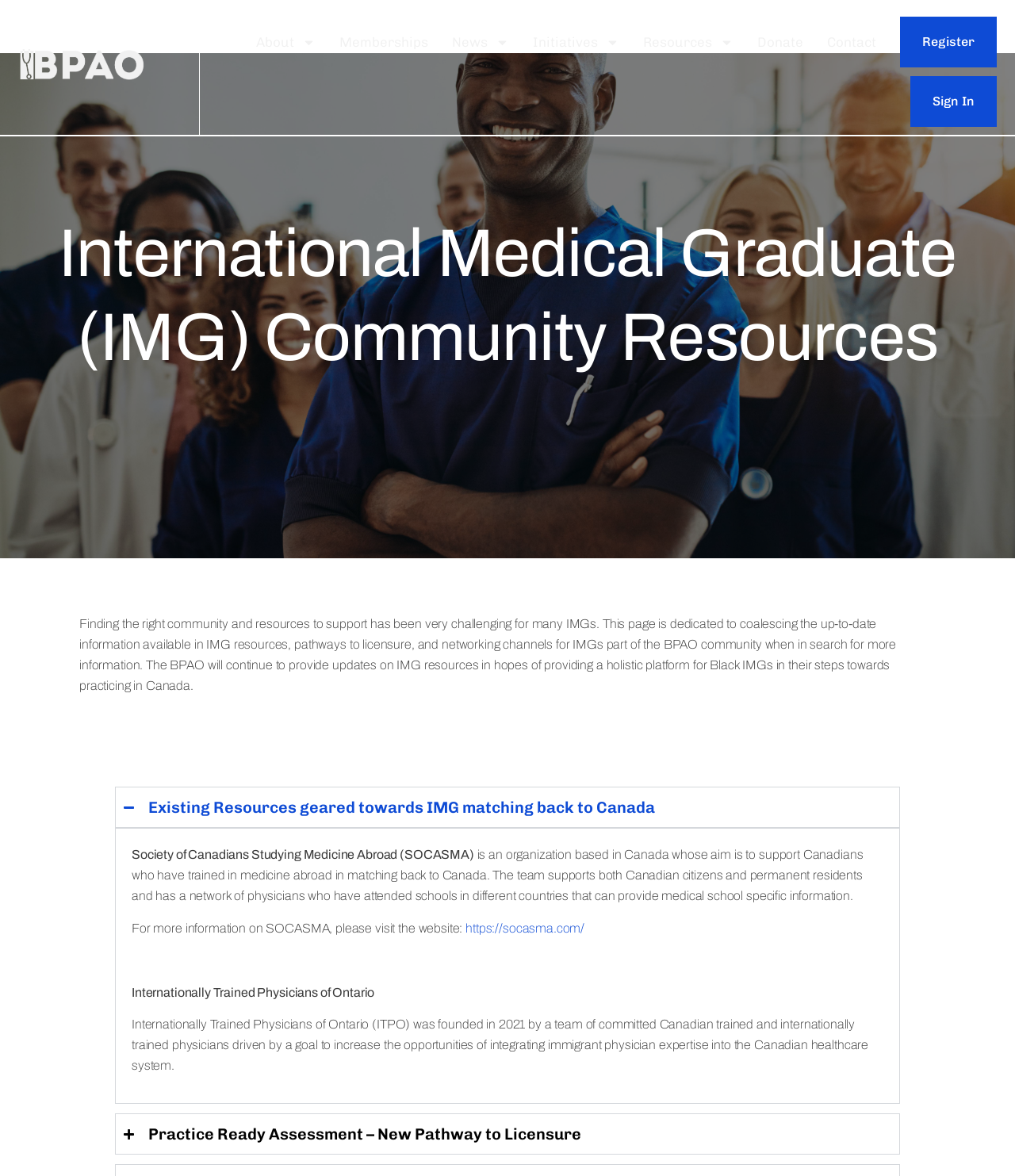Please determine the bounding box coordinates for the element with the description: "Sign In".

[0.897, 0.065, 0.982, 0.108]